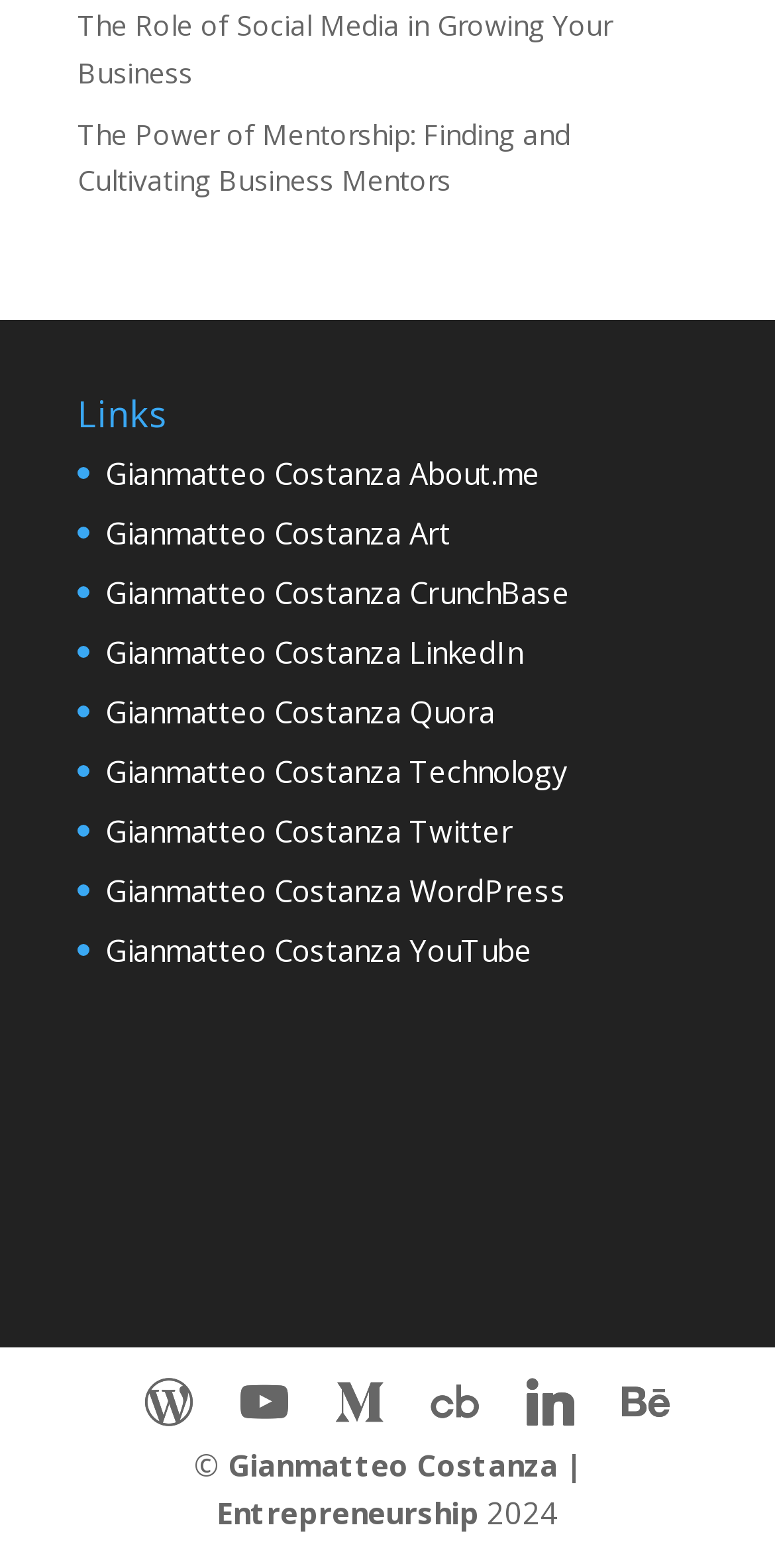For the element described, predict the bounding box coordinates as (top-left x, top-left y, bottom-right x, bottom-right y). All values should be between 0 and 1. Element description: Gianmatteo Costanza | Entrepreneurship

[0.279, 0.922, 0.75, 0.977]